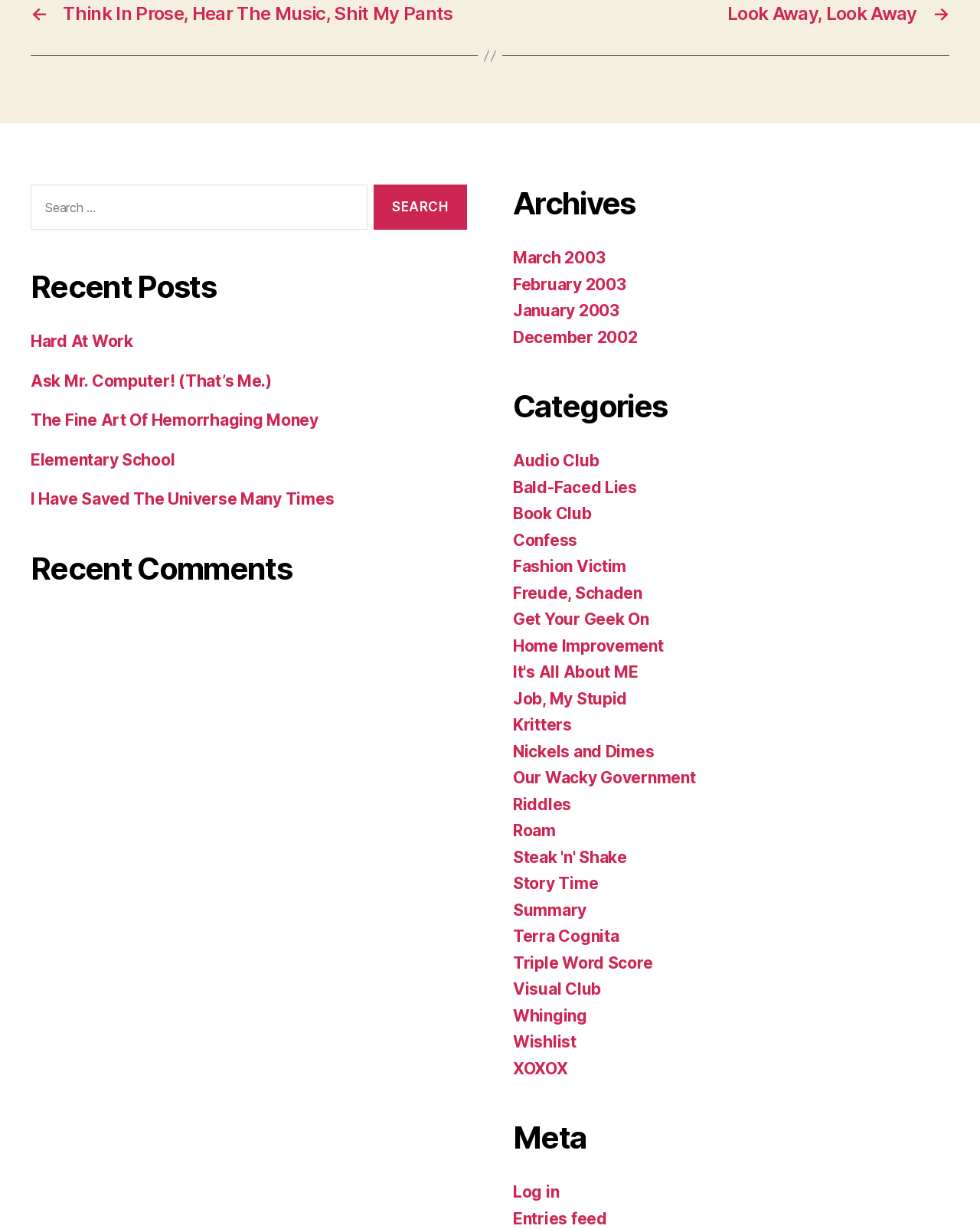Please provide the bounding box coordinates for the element that needs to be clicked to perform the following instruction: "Log in to the website". The coordinates should be given as four float numbers between 0 and 1, i.e., [left, top, right, bottom].

[0.523, 0.975, 0.571, 0.99]